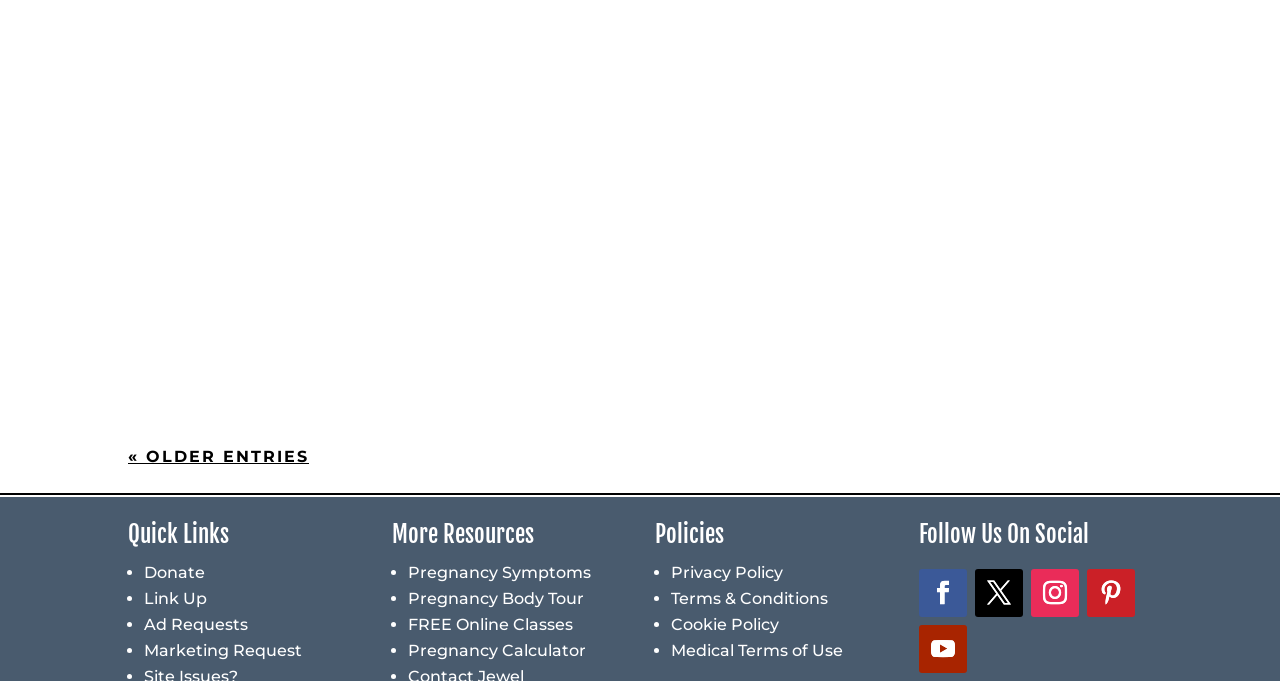Predict the bounding box coordinates of the area that should be clicked to accomplish the following instruction: "View 'Terms & Conditions'". The bounding box coordinates should consist of four float numbers between 0 and 1, i.e., [left, top, right, bottom].

[0.524, 0.864, 0.647, 0.892]